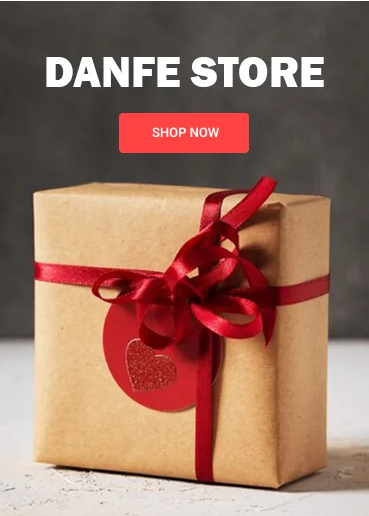Generate a detailed caption for the image.

The image features a beautifully wrapped gift box that exudes a charming and festive vibe. The box is adorned with a classic brown paper finish, complemented by a vibrant red ribbon tied in a neat bow. A decorative tag with a heart motif adds a personal touch, making it perfect for special occasions. Above the gift, the text "DANFE STORE" stands prominently, indicating the store's name, while a bold "SHOP NOW" button encourages viewers to take action and explore the offerings. This image effectively conveys a sense of celebration and gifting, inviting customers to browse products that could make perfect gifts.